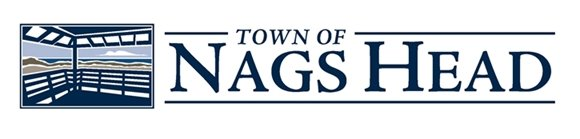What is the main feature of the logo?
Please analyze the image and answer the question with as much detail as possible.

The logo showcases a stylized depiction of a gazebo, which emphasizes the town's scenic beach environment, making the gazebo the main feature of the logo.